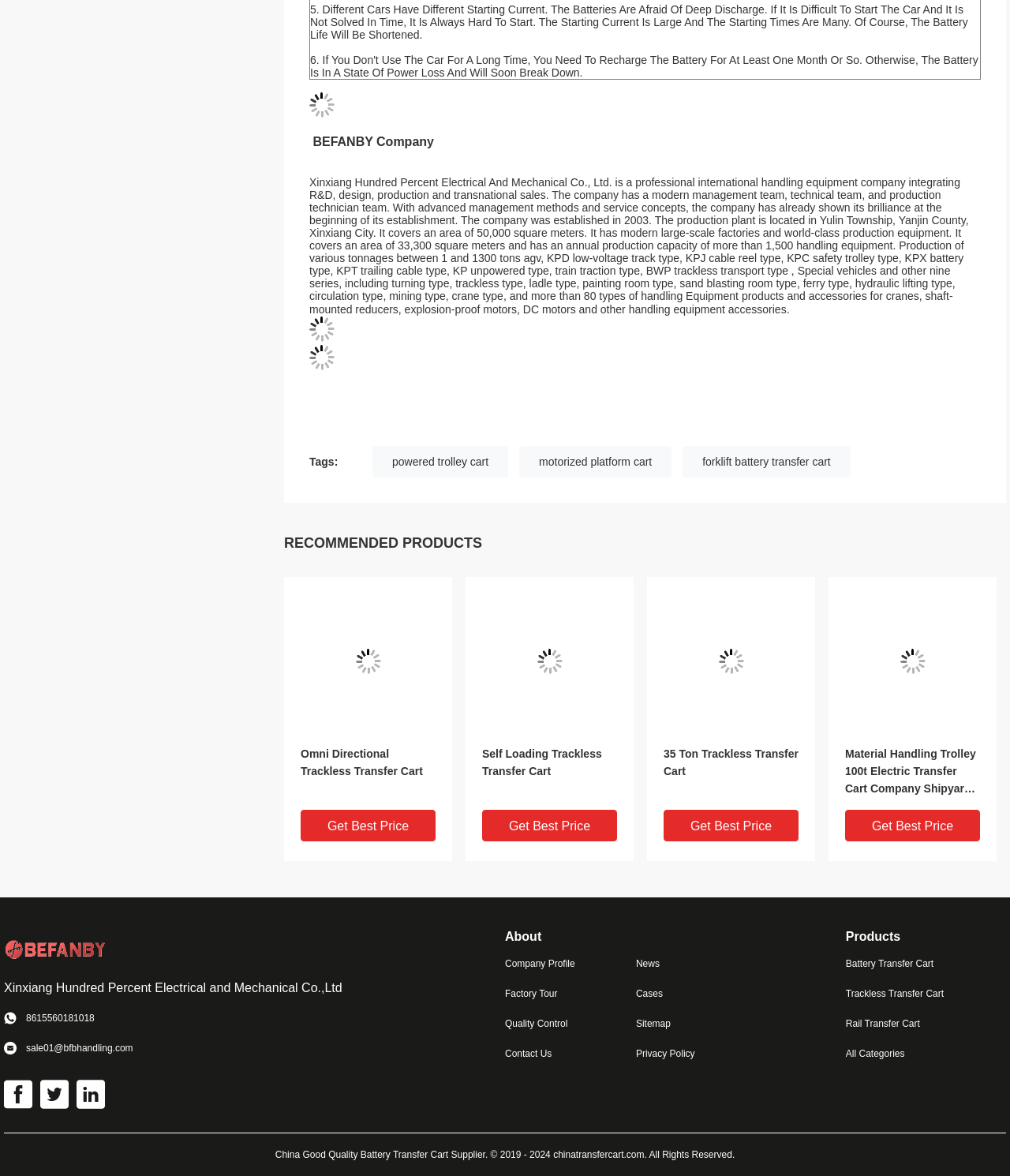Please identify the coordinates of the bounding box for the clickable region that will accomplish this instruction: "check the 'About' section".

[0.5, 0.791, 0.536, 0.802]